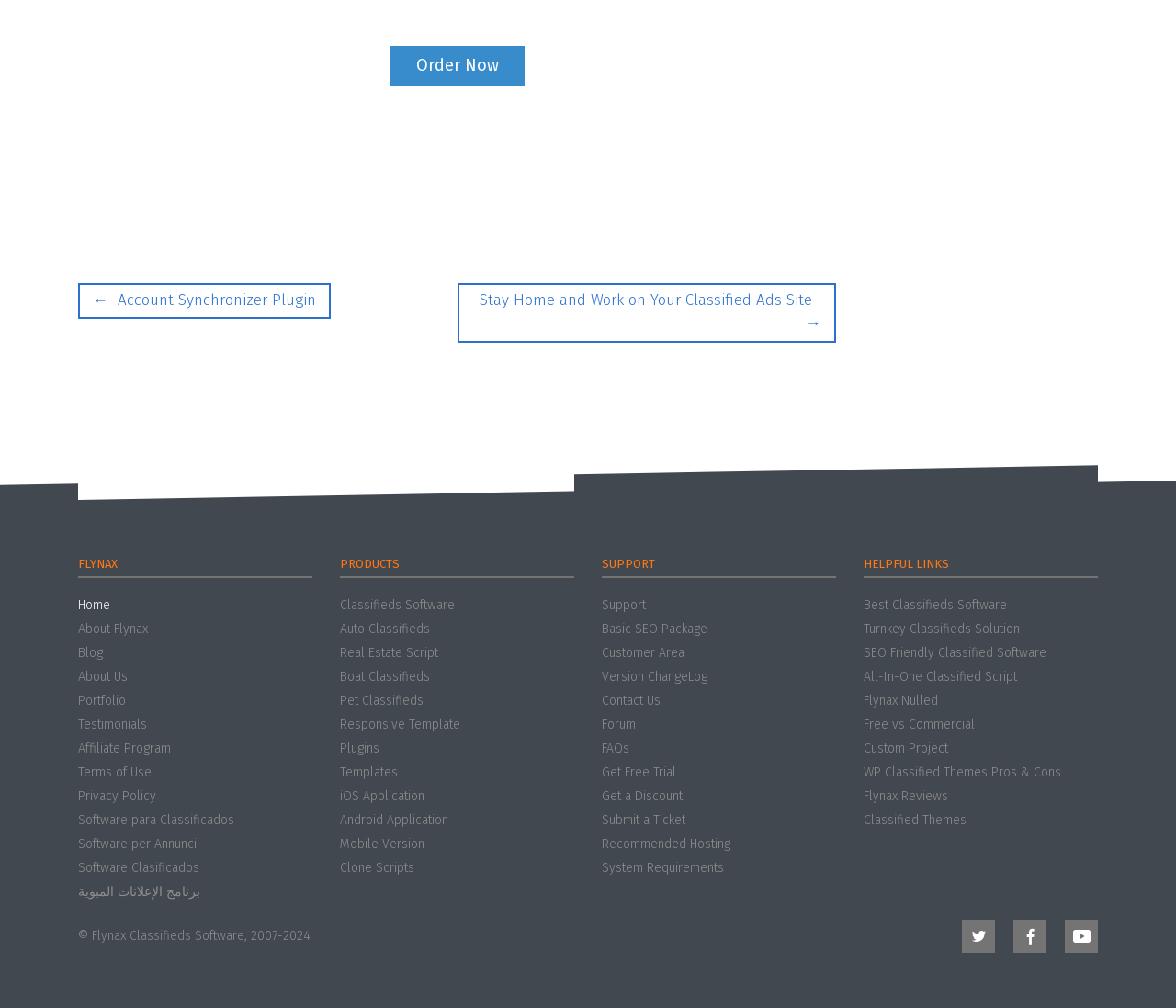Locate the bounding box coordinates of the area that needs to be clicked to fulfill the following instruction: "Follow Flynax on Twitter". The coordinates should be in the format of four float numbers between 0 and 1, namely [left, top, right, bottom].

[0.818, 0.913, 0.846, 0.946]